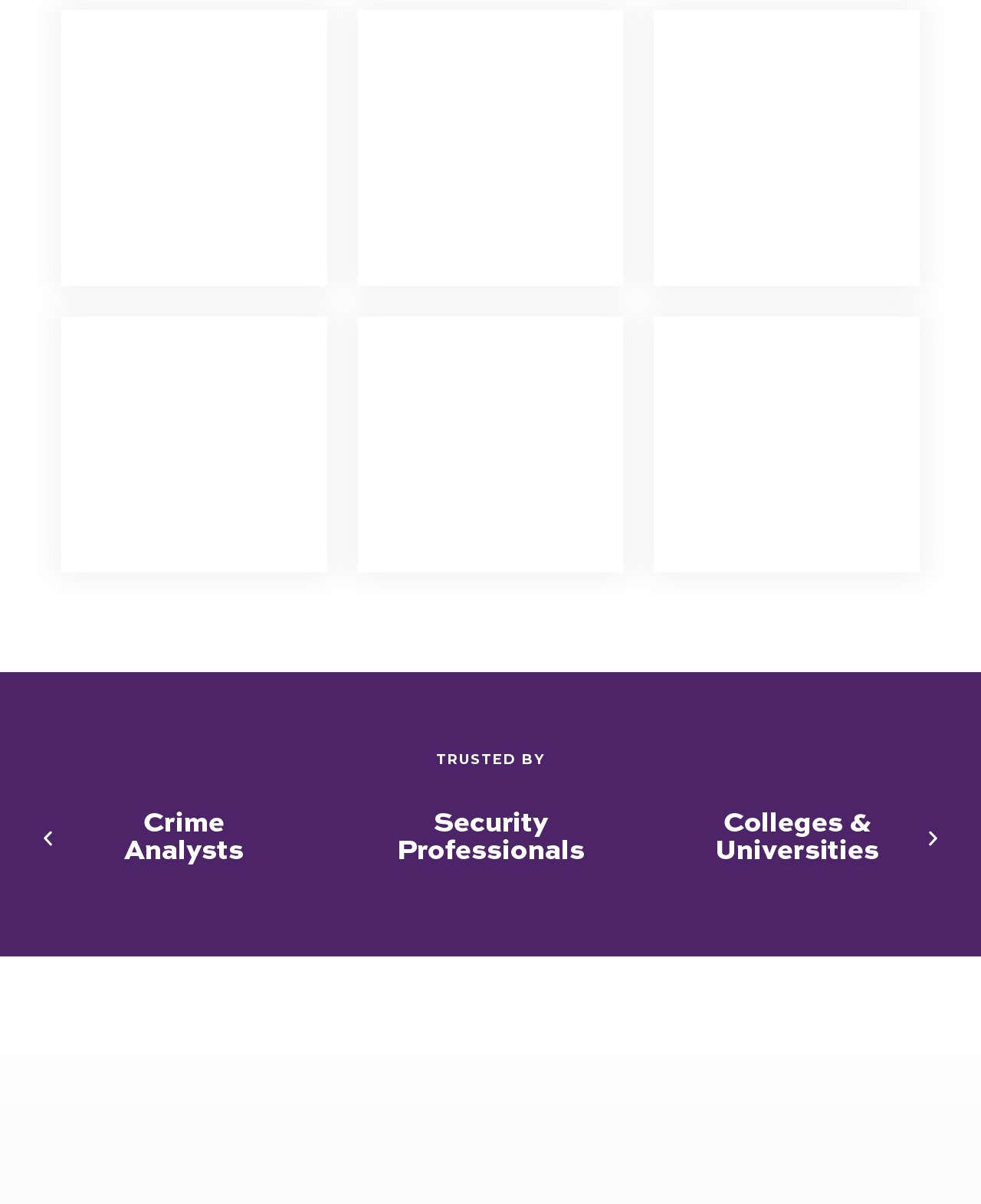What is the content of the first slide in the carousel?
Based on the image, answer the question with as much detail as possible.

The first slide in the carousel contains a figure element with an image element inside it, and the image is labeled as 'Asset 20'. This suggests that the content of the first slide is an image, specifically the one labeled as 'Asset 20'.